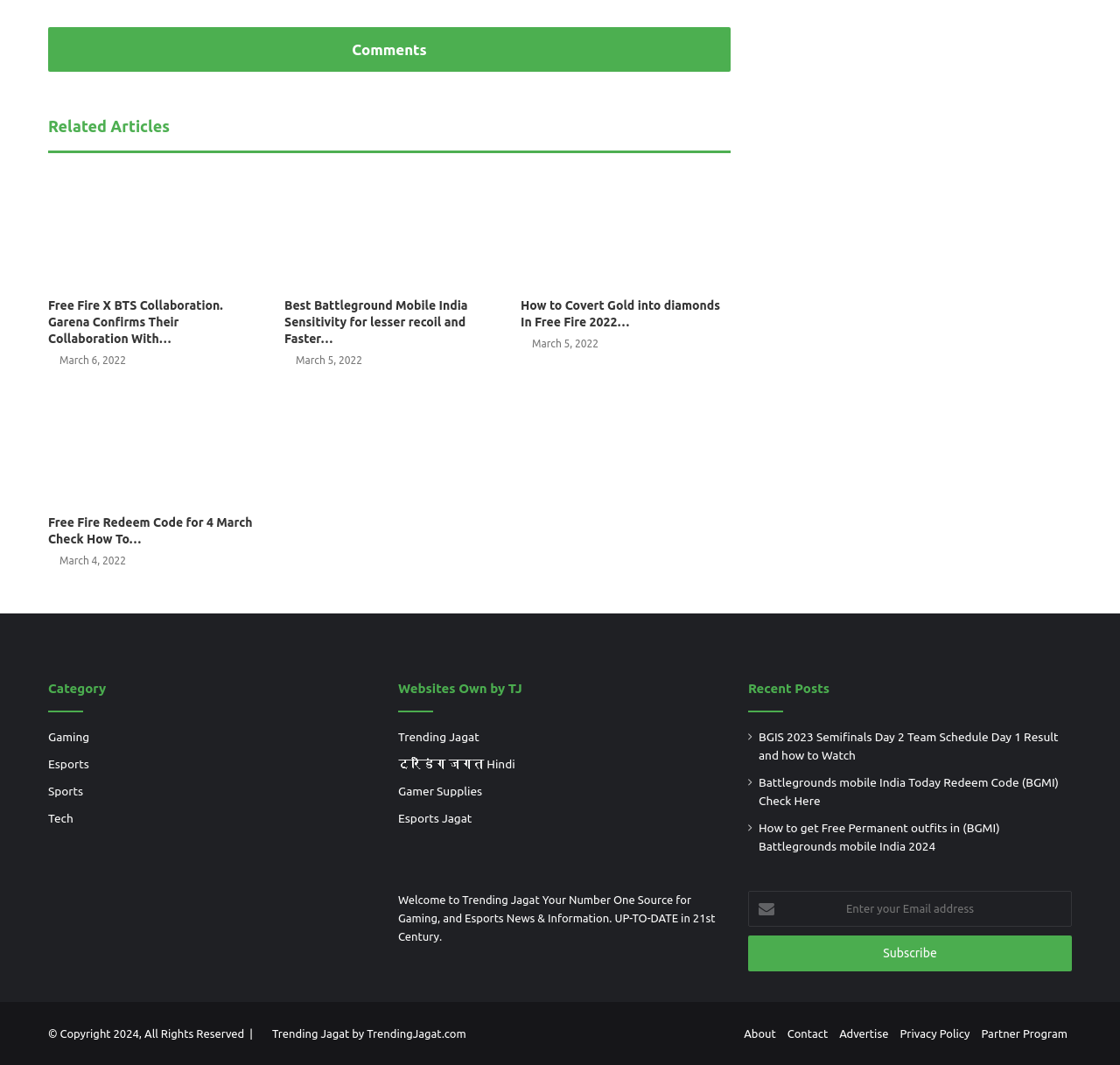Determine the bounding box coordinates of the clickable area required to perform the following instruction: "Click on the 'Comments' link". The coordinates should be represented as four float numbers between 0 and 1: [left, top, right, bottom].

[0.043, 0.025, 0.652, 0.067]